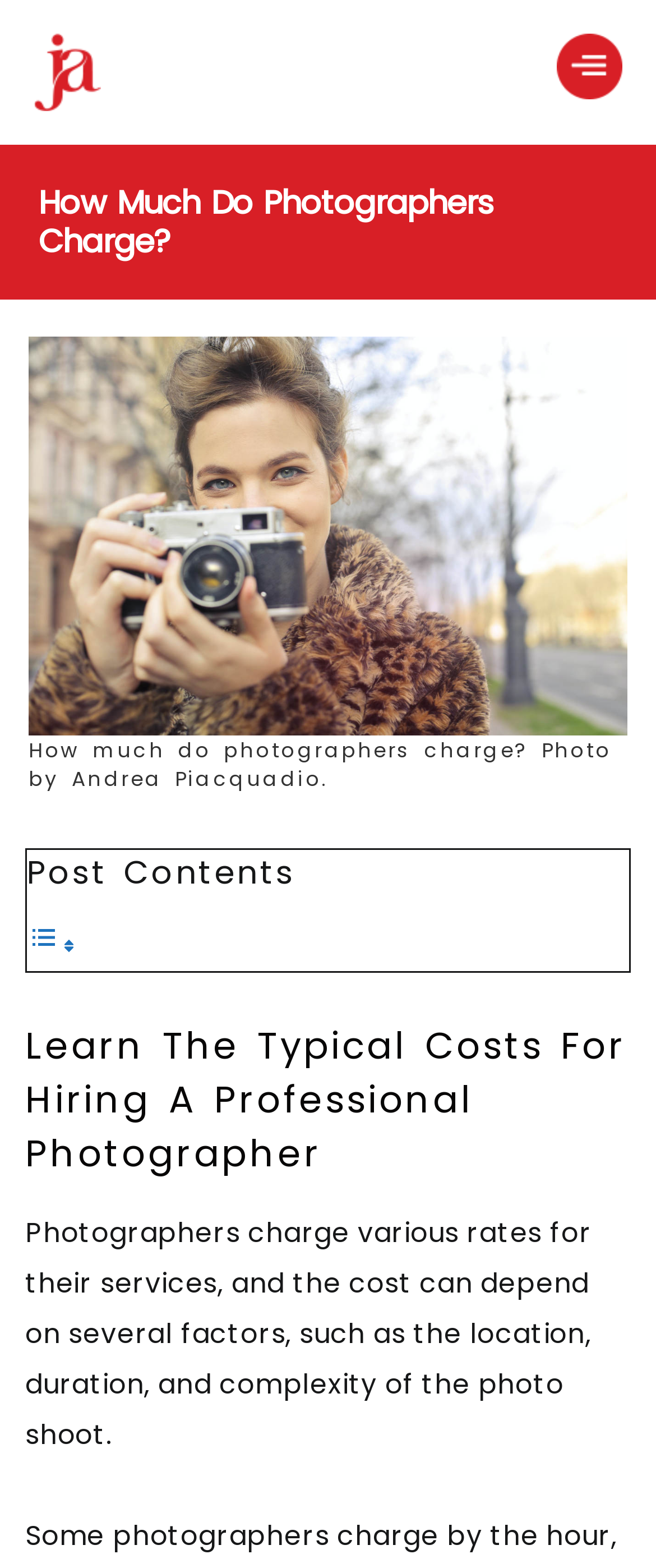Detail the features and information presented on the webpage.

The webpage is about photography session pricing and package costs. At the top left, there is a logo of "photographer Joshua Ardoin" and a navigation button to "Spoton photographers" at the top right. Below the logo, there is a heading "How Much Do Photographers Charge?" in a prominent font size. 

Underneath the heading, there is a large figure that takes up most of the width of the page, with an image related to photography and a caption "How much do photographers charge? Photo by Andrea Piacquadio." 

Further down, there is a section with a heading "Learn The Typical Costs For Hiring A Professional Photographer" and a paragraph of text that explains how photographers charge various rates depending on factors such as location, duration, and complexity of the photo shoot. 

On the left side of this section, there is a table of contents with a toggle button, allowing users to expand or collapse the contents.